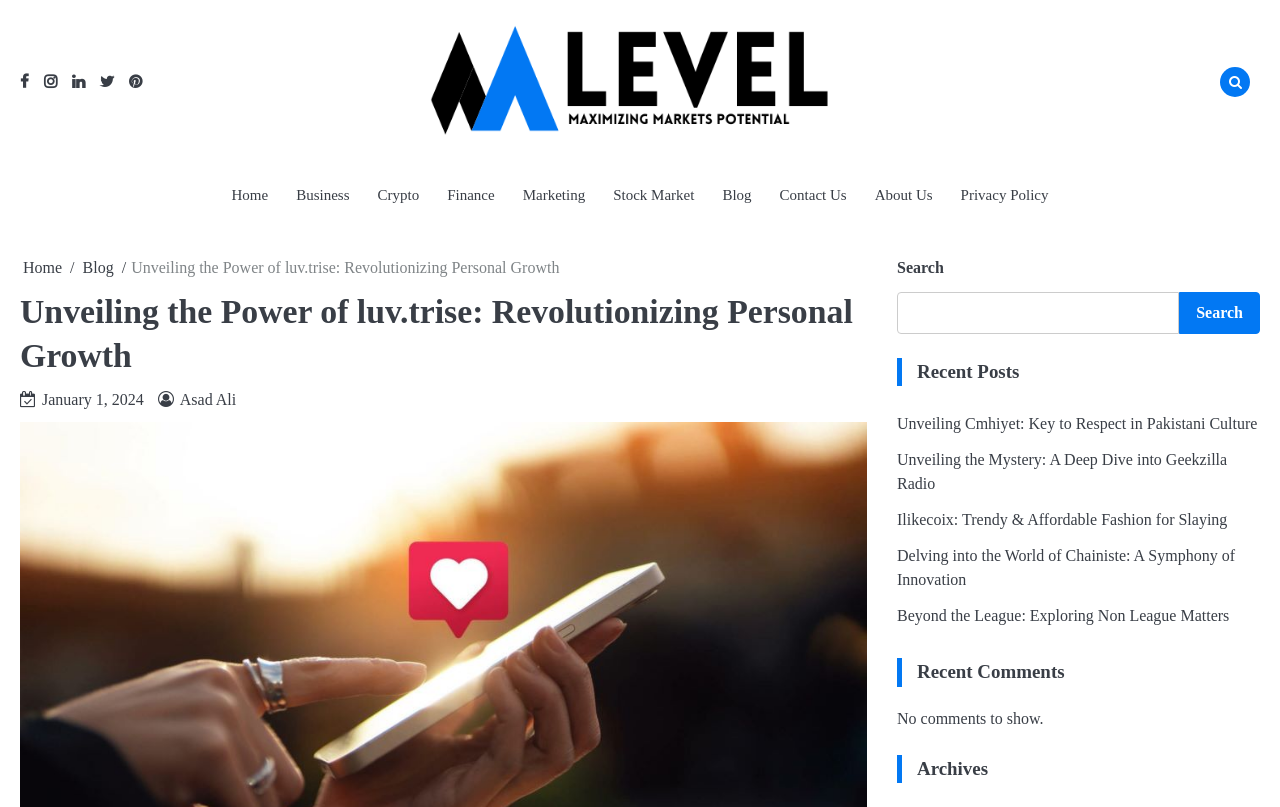What is the category of the link 'The Market Level'?
Use the image to give a comprehensive and detailed response to the question.

The link 'The Market Level' is categorized under Business, as it is located alongside other business-related links such as Crypto, Finance, and Stock Market, and its bounding box coordinates [0.336, 0.025, 0.648, 0.178] indicate its position within the business section.